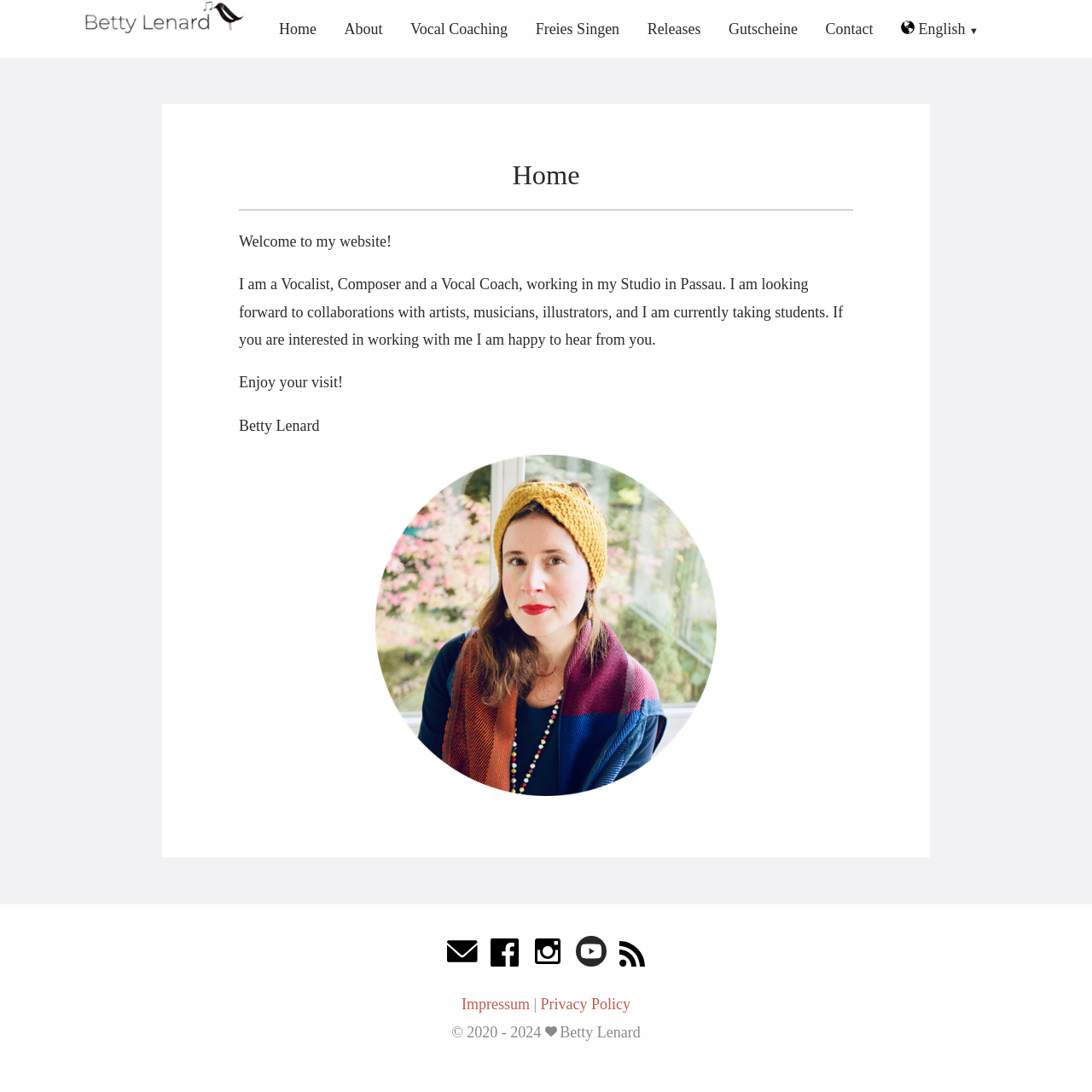Extract the bounding box coordinates for the described element: "Impressum". The coordinates should be represented as four float numbers between 0 and 1: [left, top, right, bottom].

[0.423, 0.912, 0.485, 0.927]